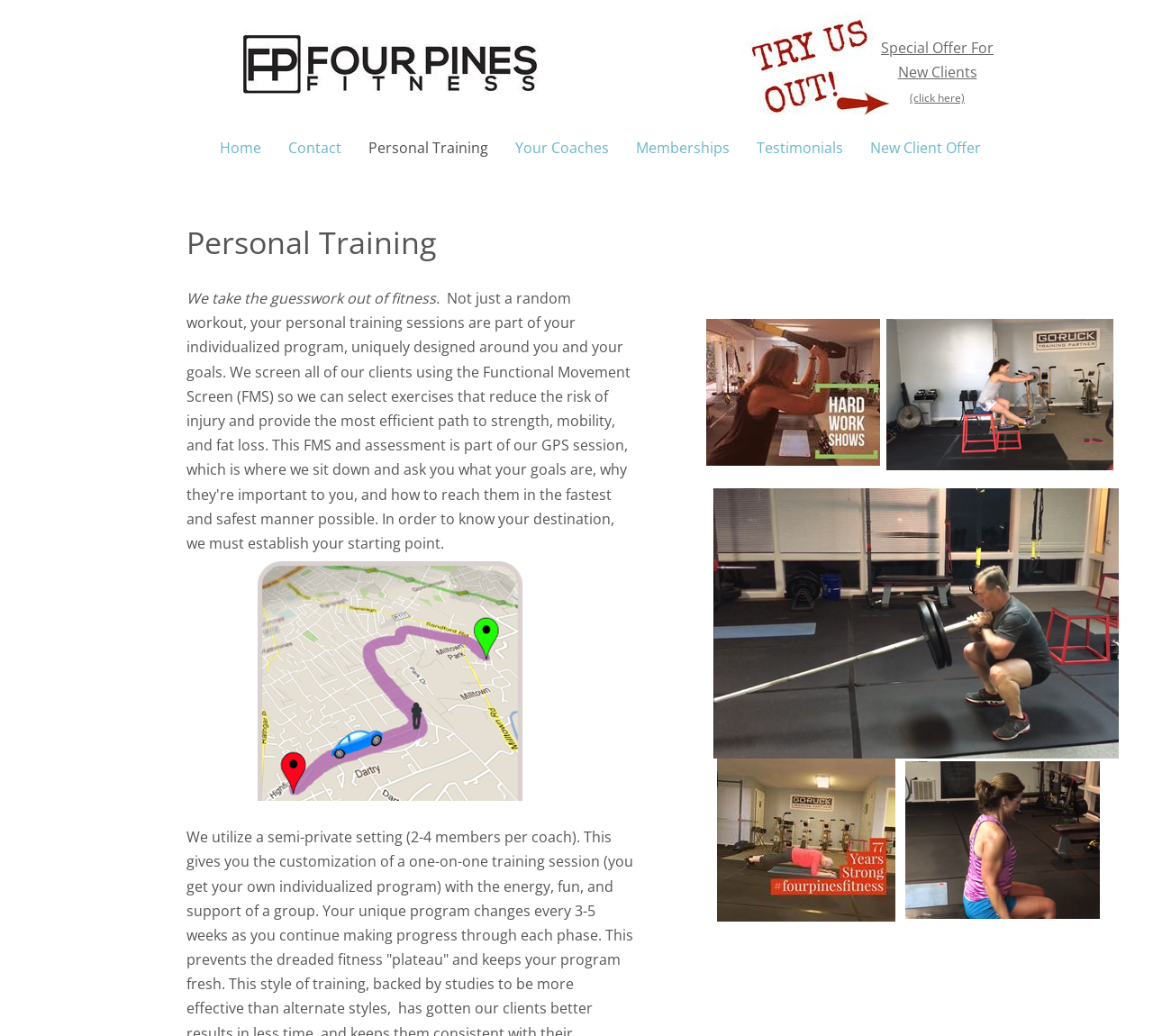Answer the question in one word or a short phrase:
What is the environment of the personal training program?

Semi-private